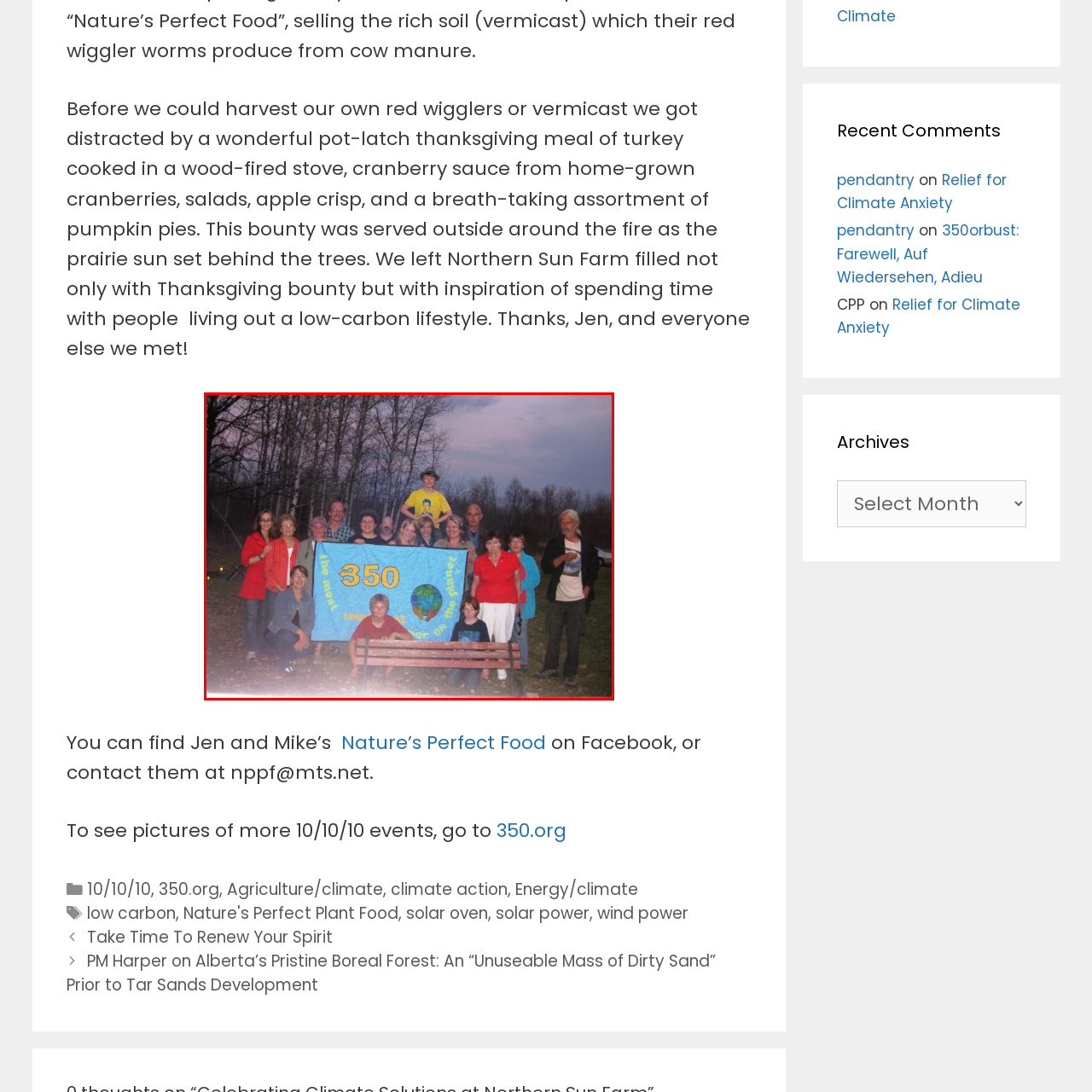Are there children in the group?
Look closely at the image within the red bounding box and respond to the question with one word or a brief phrase.

Yes